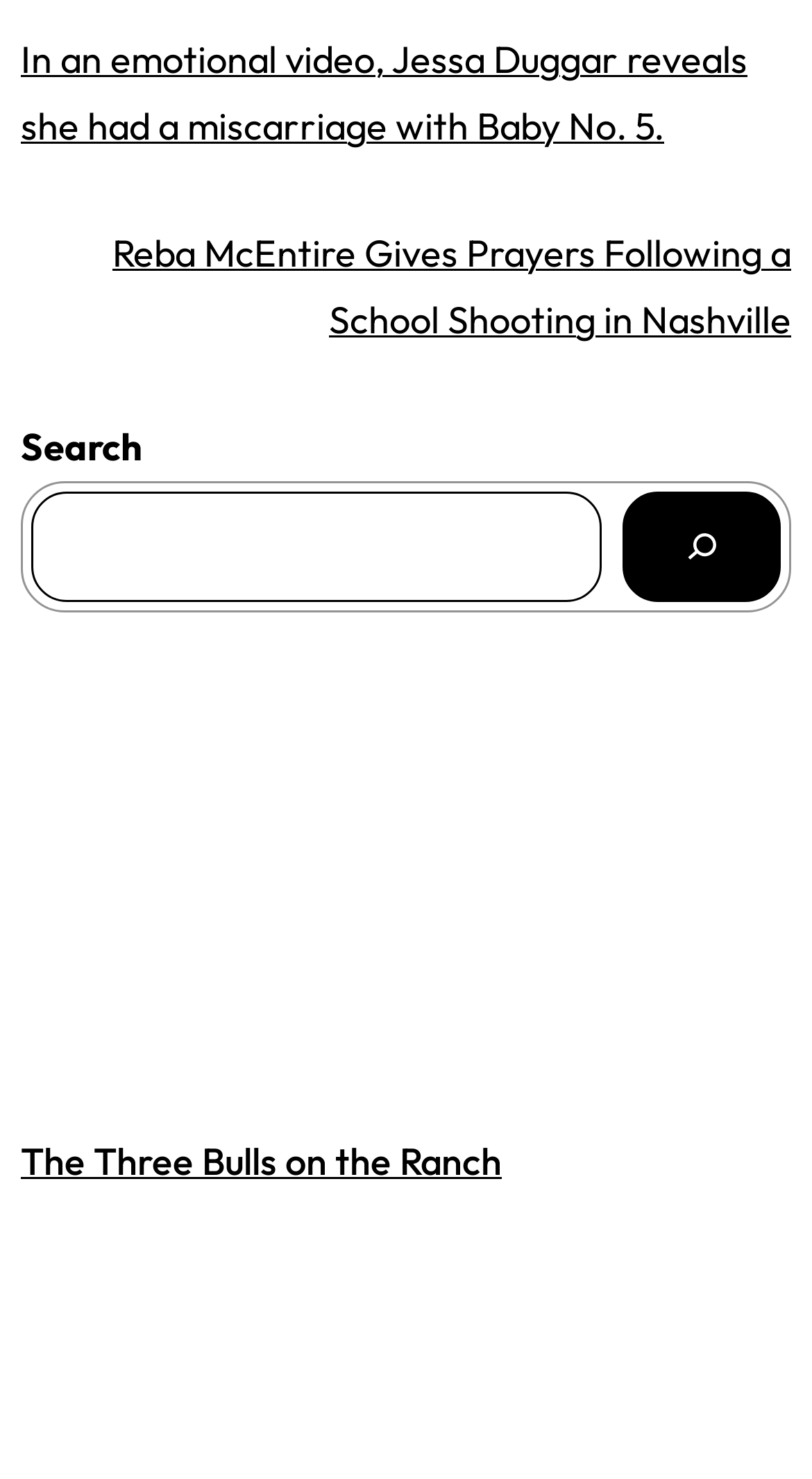What is the topic of the first link?
Provide a detailed answer to the question, using the image to inform your response.

The first link on the webpage has the text 'In an emotional video, Jessa Duggar reveals she had a miscarriage with Baby No. 5.' which indicates that the topic of the link is about Jessa Duggar's miscarriage.